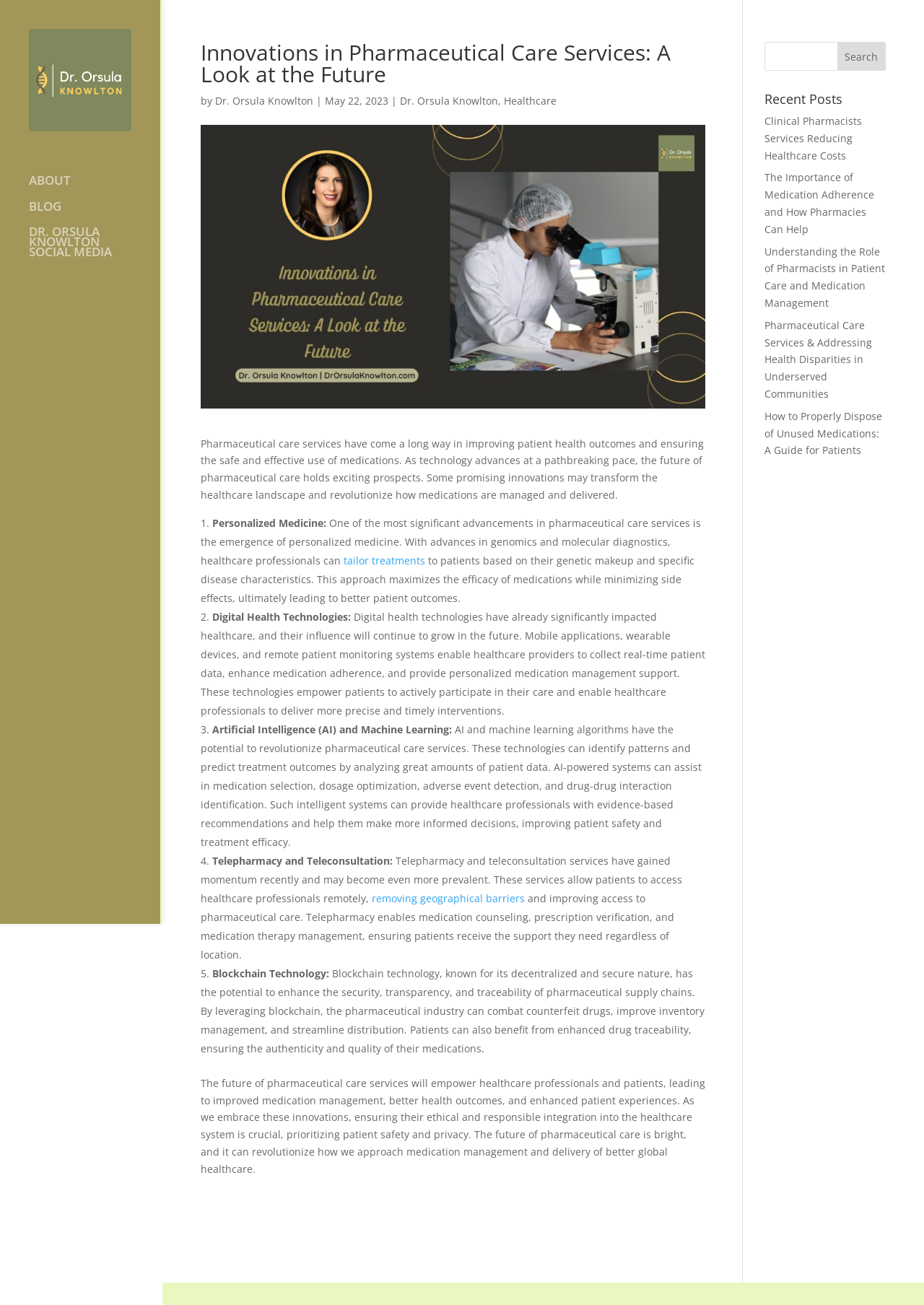Locate the bounding box coordinates of the element that should be clicked to fulfill the instruction: "Check recent posts".

[0.827, 0.071, 0.959, 0.086]